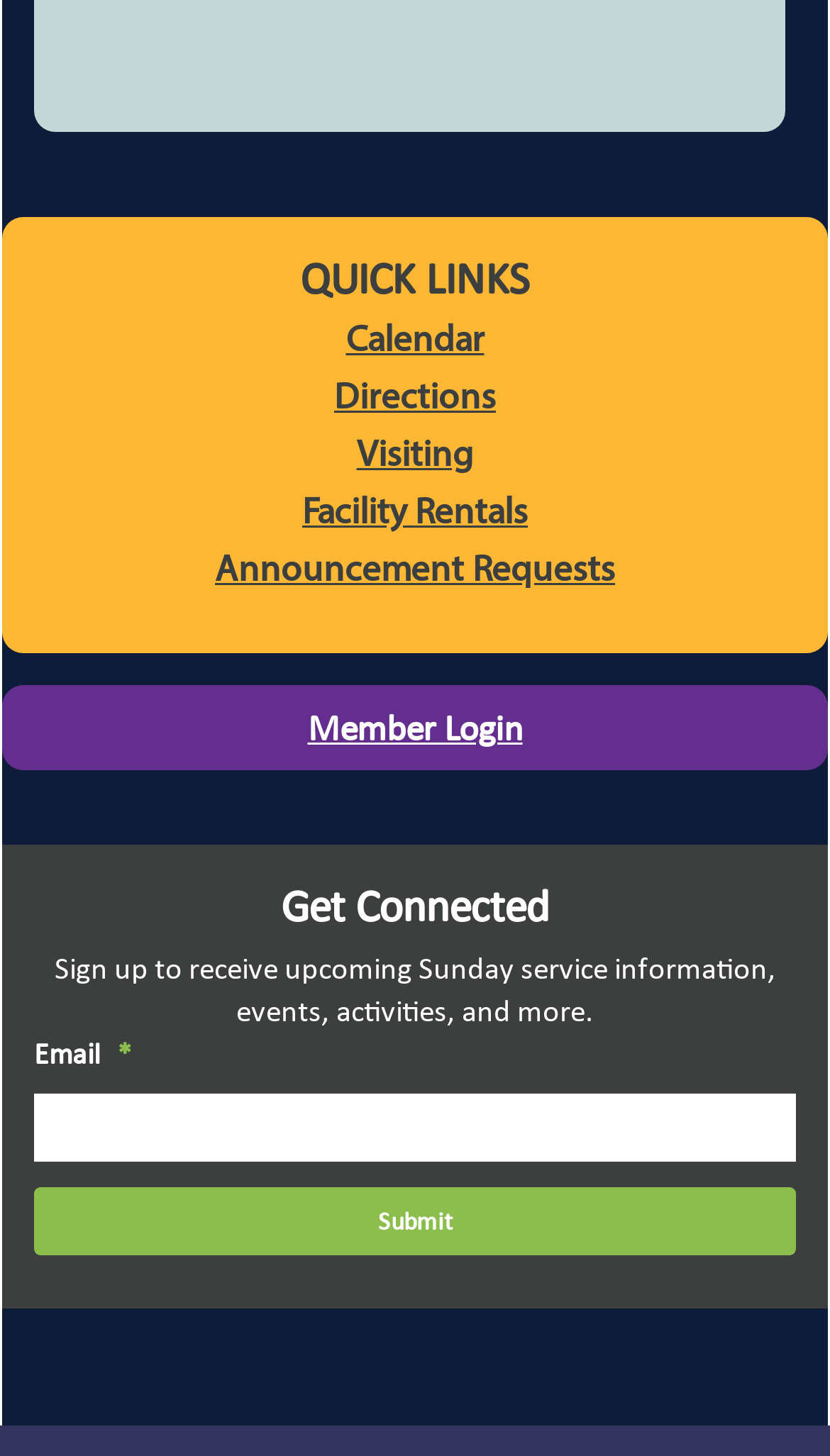What is the function of the 'Submit' button? Based on the image, give a response in one word or a short phrase.

Submit email